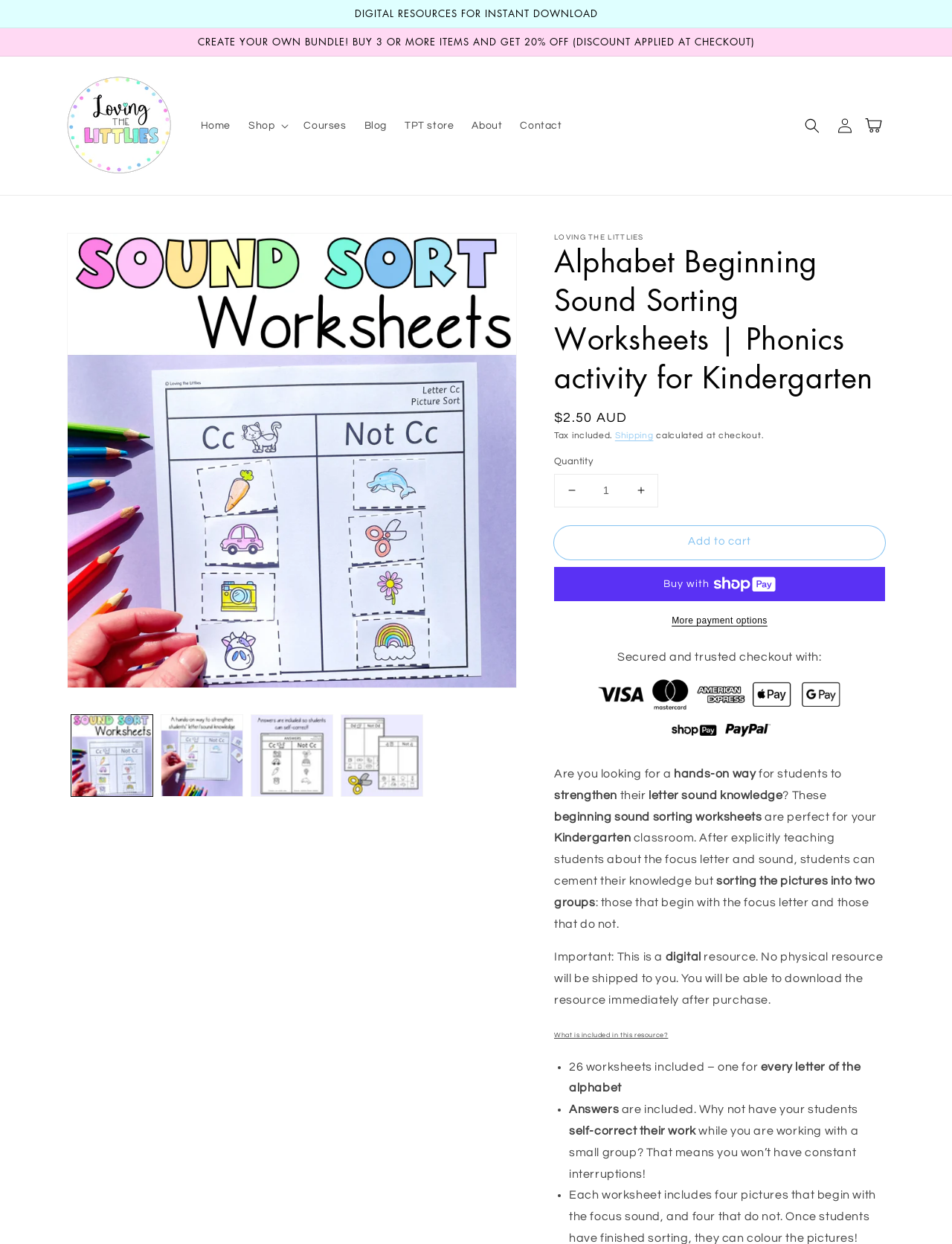Please provide a one-word or short phrase answer to the question:
What is the name of the website?

Loving the Littlies